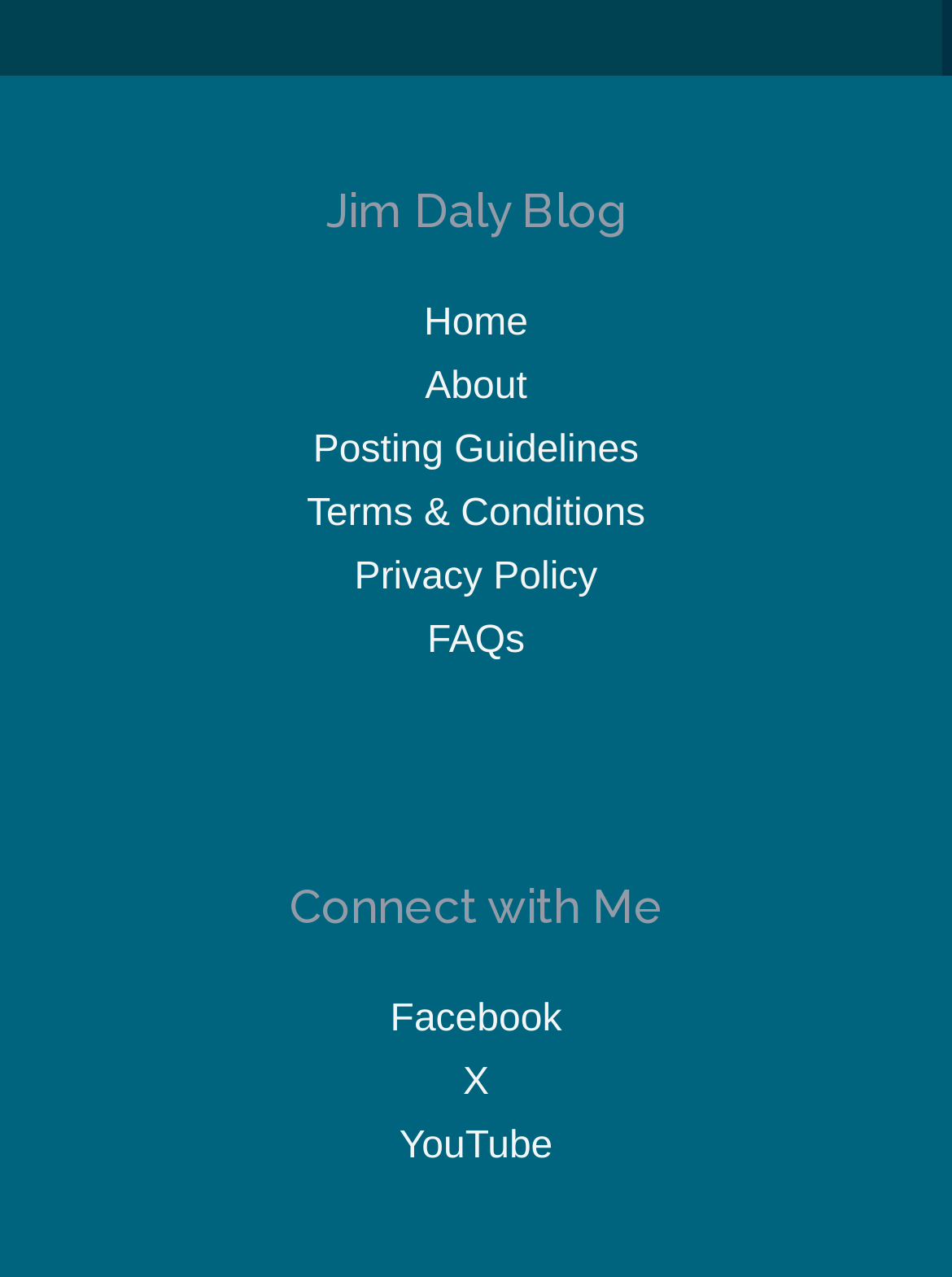Find and indicate the bounding box coordinates of the region you should select to follow the given instruction: "view about page".

[0.446, 0.287, 0.554, 0.319]